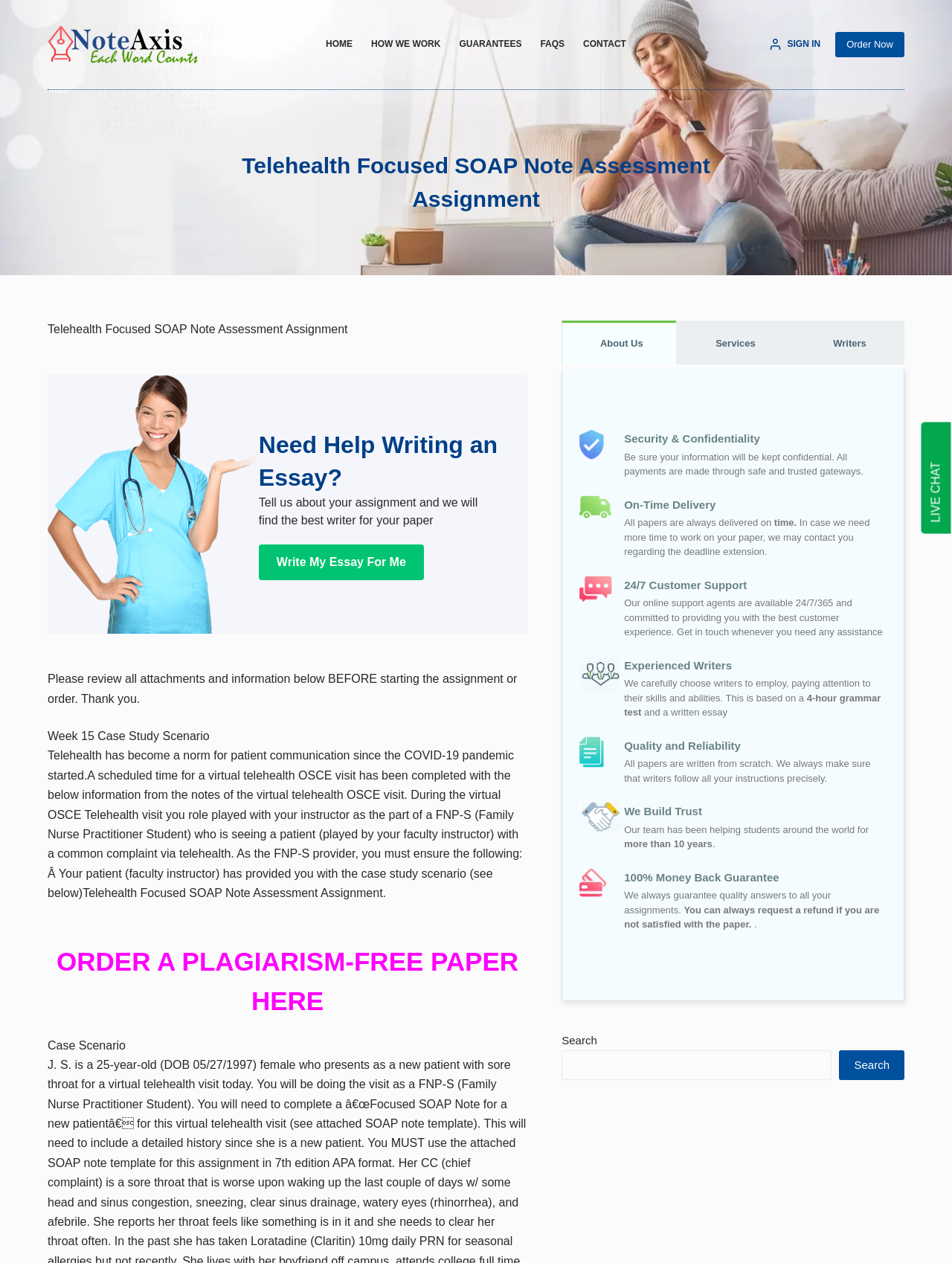Answer the question below in one word or phrase:
What is the topic of the case study scenario?

Telehealth OSCE visit